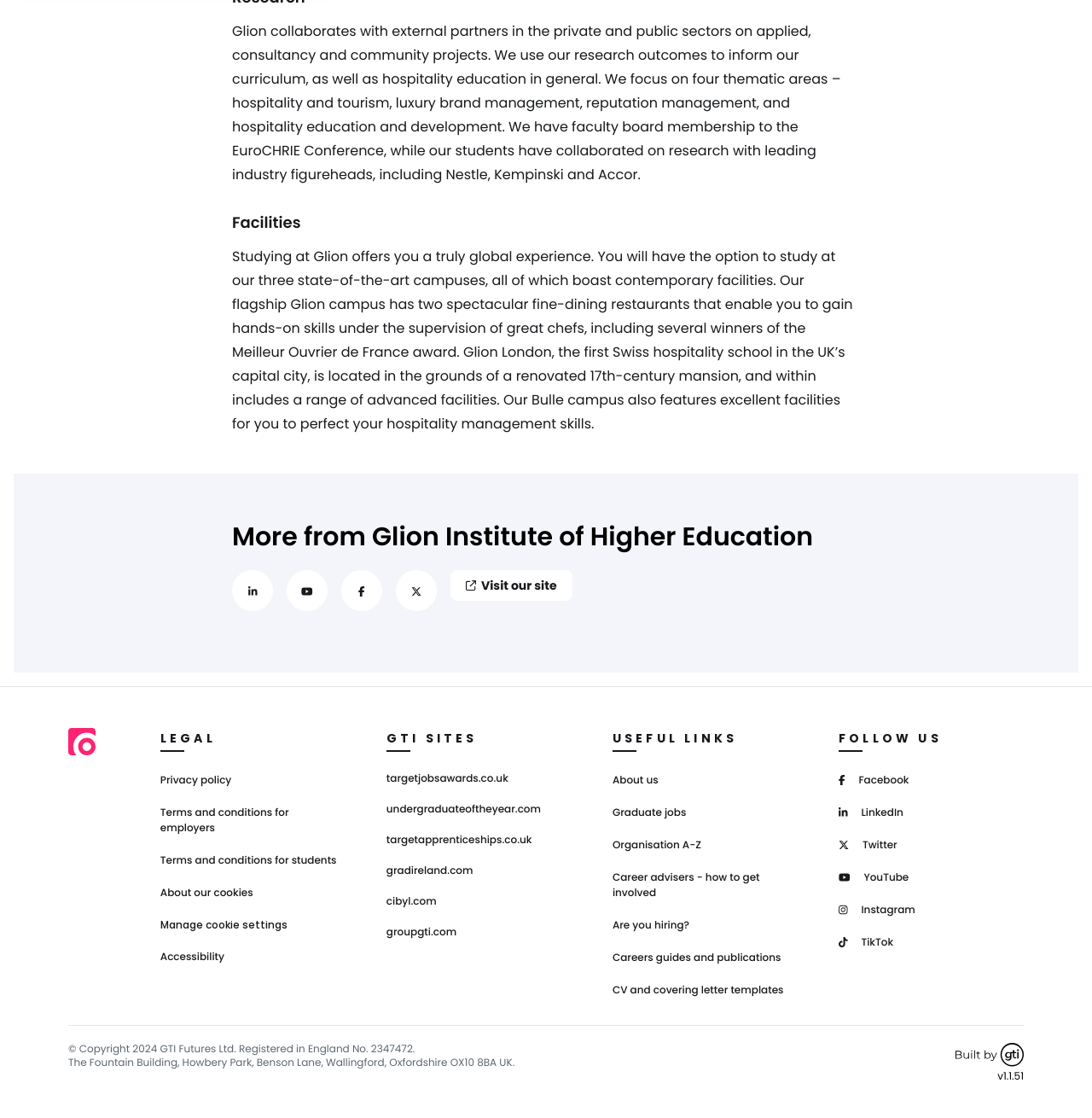Examine the image carefully and respond to the question with a detailed answer: 
What is the company name of the copyright holder?

The question asks for the company name of the copyright holder. The text '© Copyright 2024 GTI Futures Ltd. Registered in England No. 2347472.' at the bottom of the webpage indicates that the company name of the copyright holder is GTI Futures Ltd.